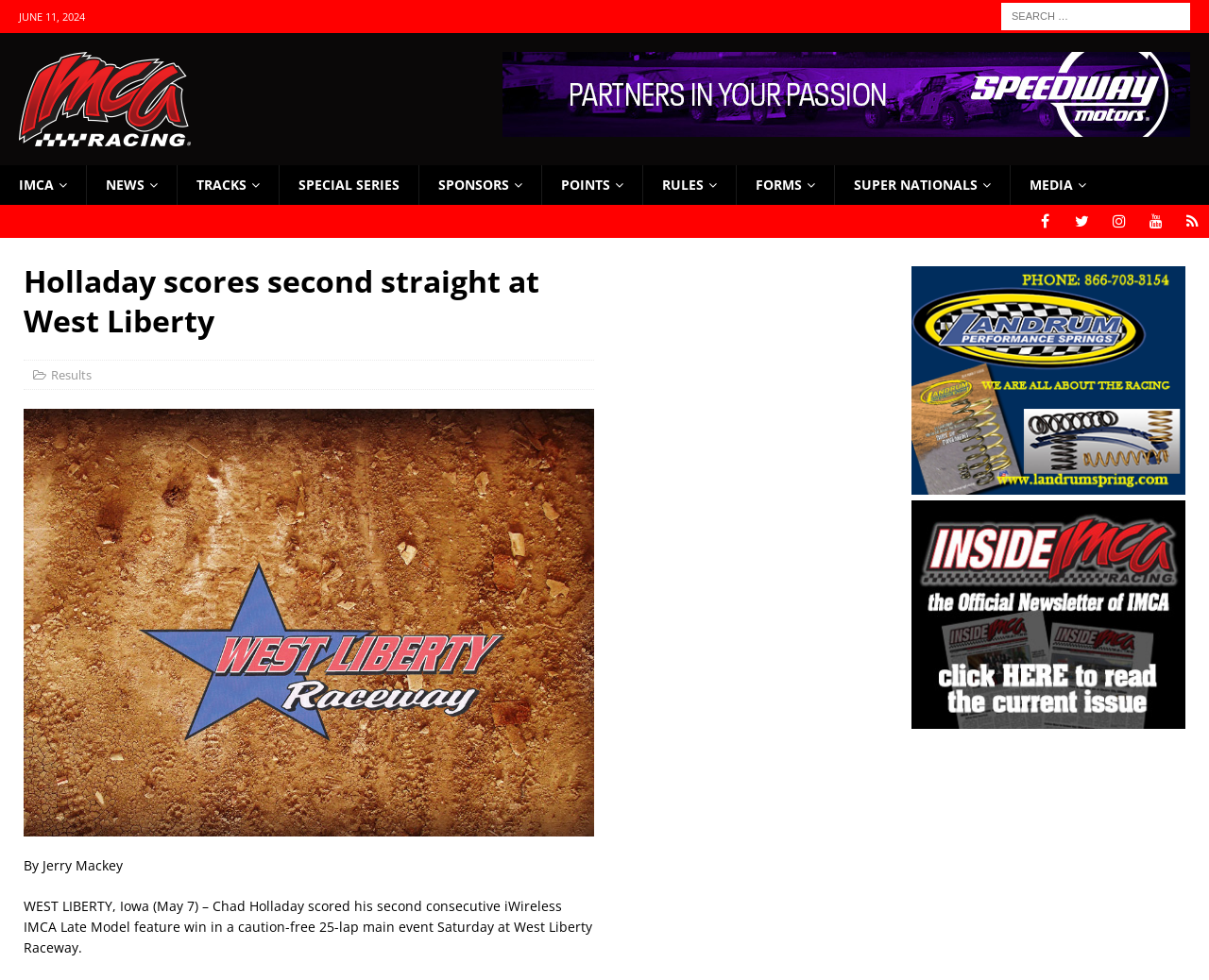Please identify the bounding box coordinates of where to click in order to follow the instruction: "Read the article about Uganda: Unpacking the Anti-Homosexuality Act and its impact, one year on".

None